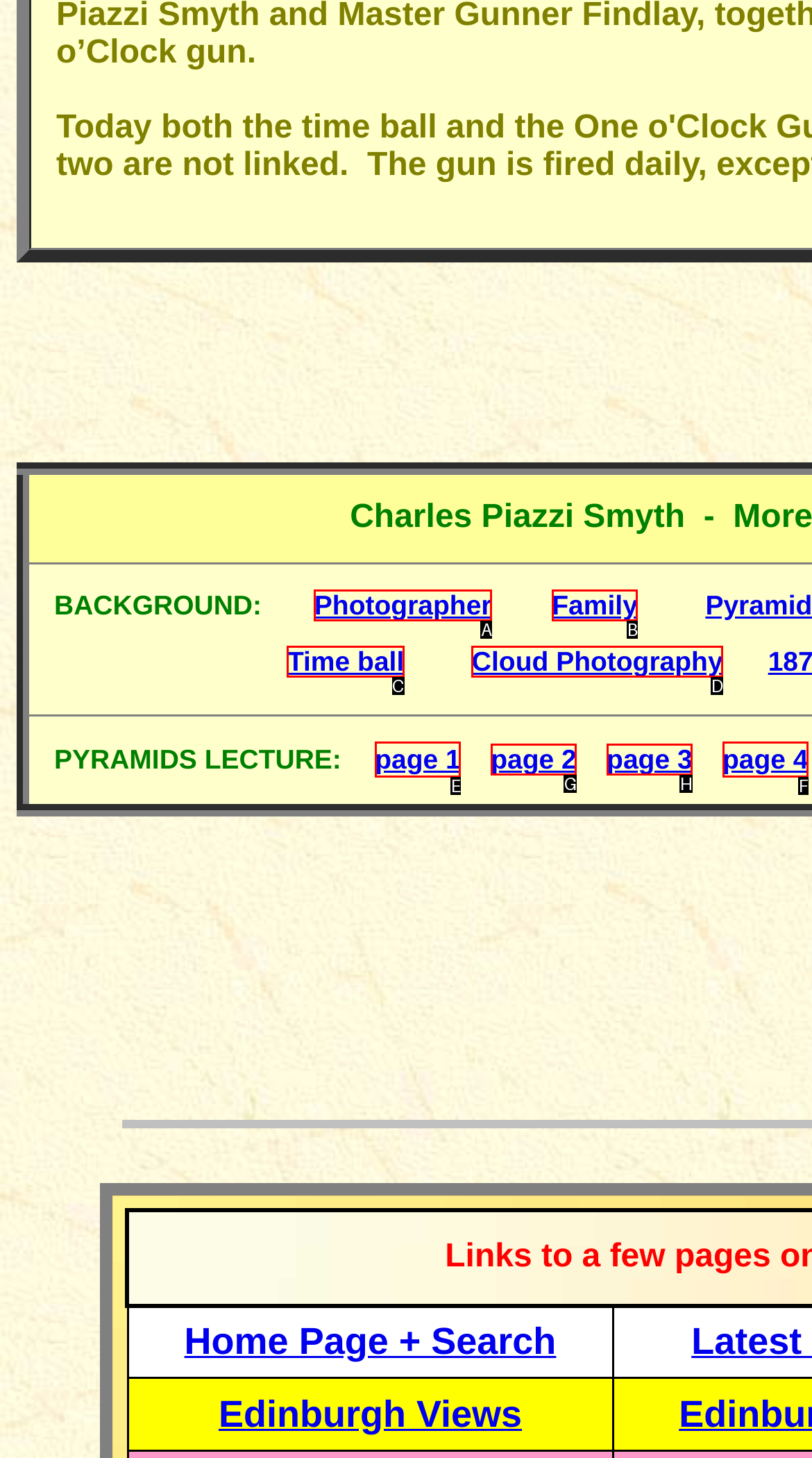Match the element description: Family to the correct HTML element. Answer with the letter of the selected option.

B